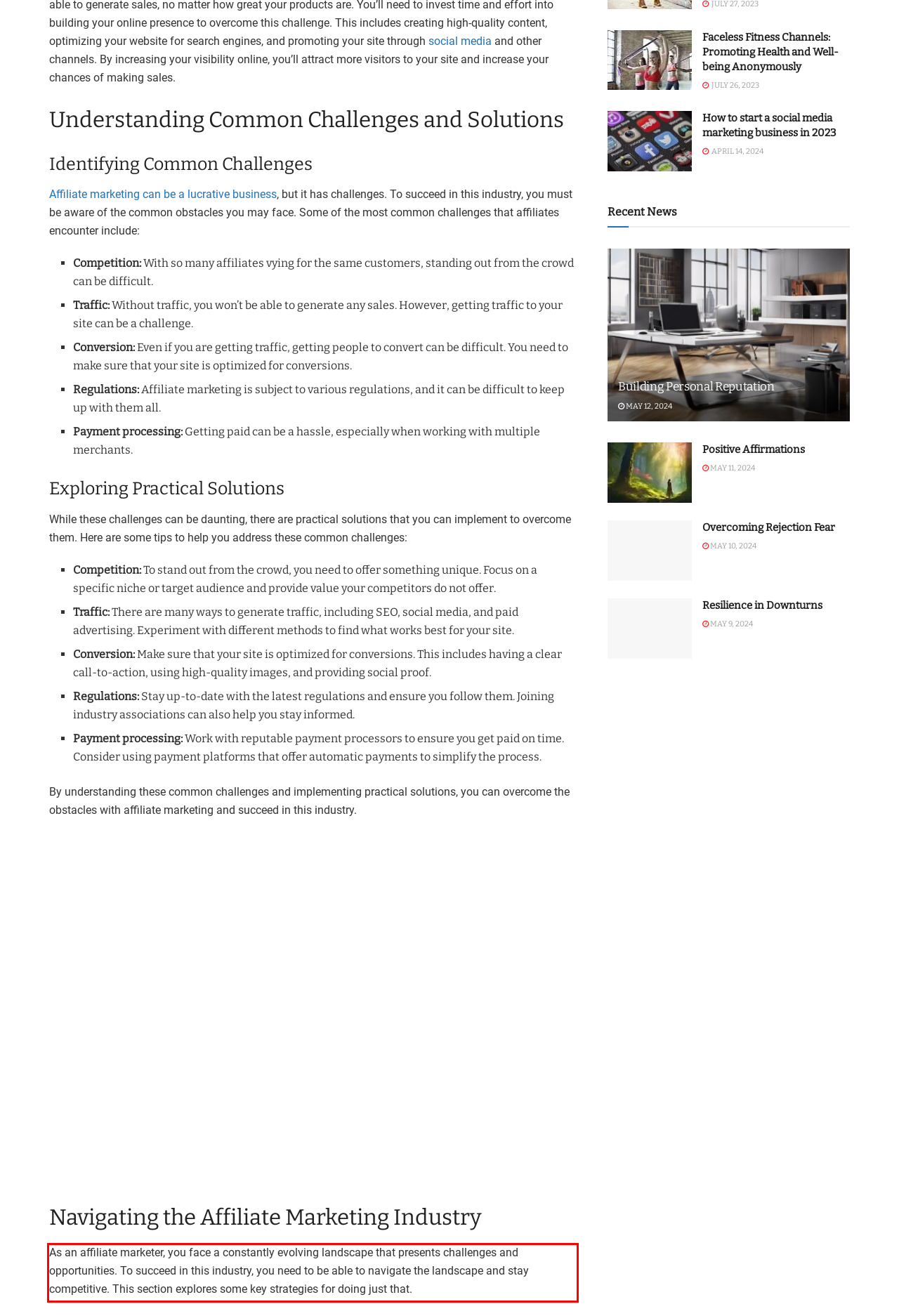Identify and transcribe the text content enclosed by the red bounding box in the given screenshot.

As an affiliate marketer, you face a constantly evolving landscape that presents challenges and opportunities. To succeed in this industry, you need to be able to navigate the landscape and stay competitive. This section explores some key strategies for doing just that.